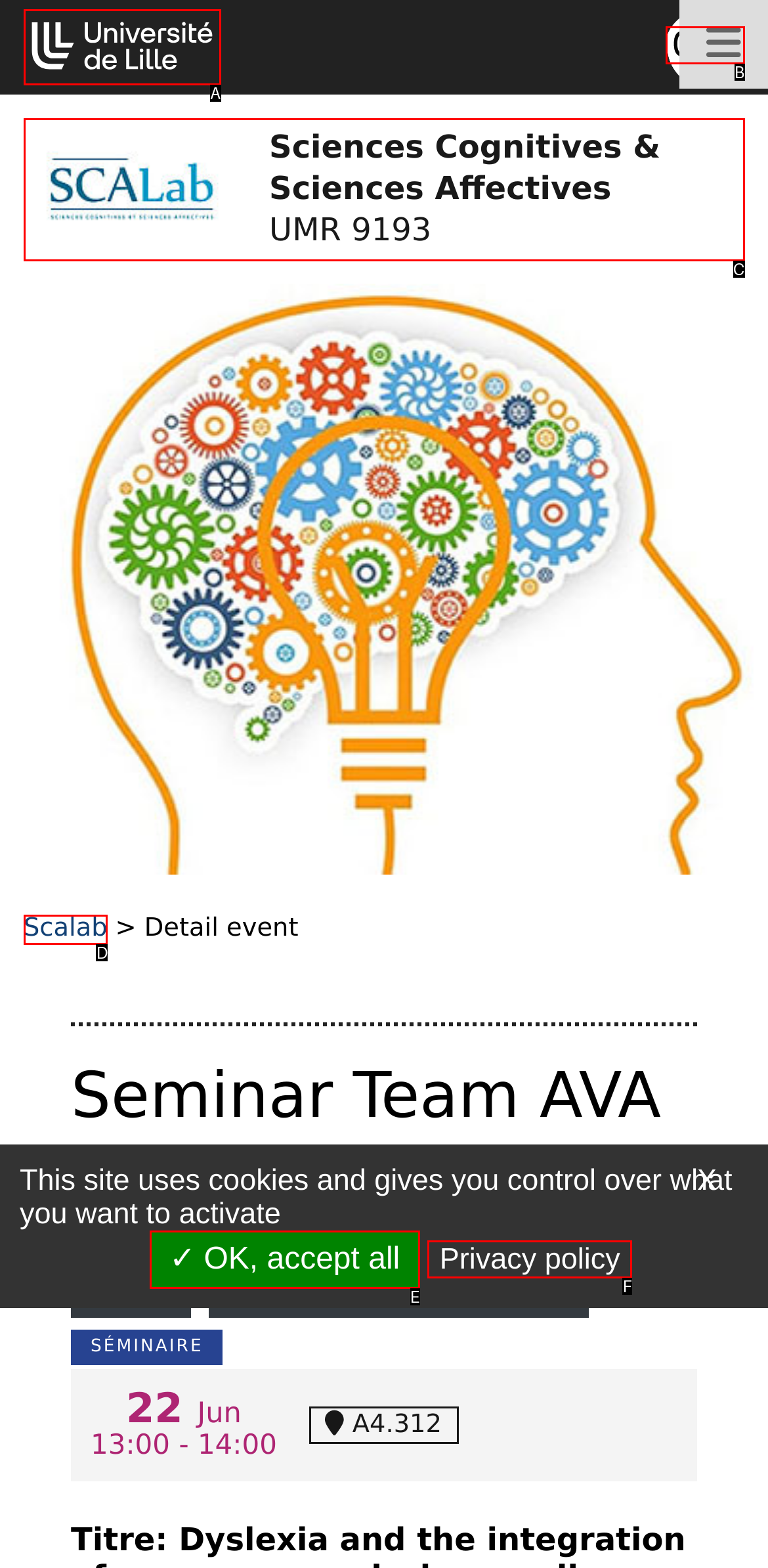Select the letter from the given choices that aligns best with the description: title="Sous la tutelle du CNRS". Reply with the specific letter only.

B